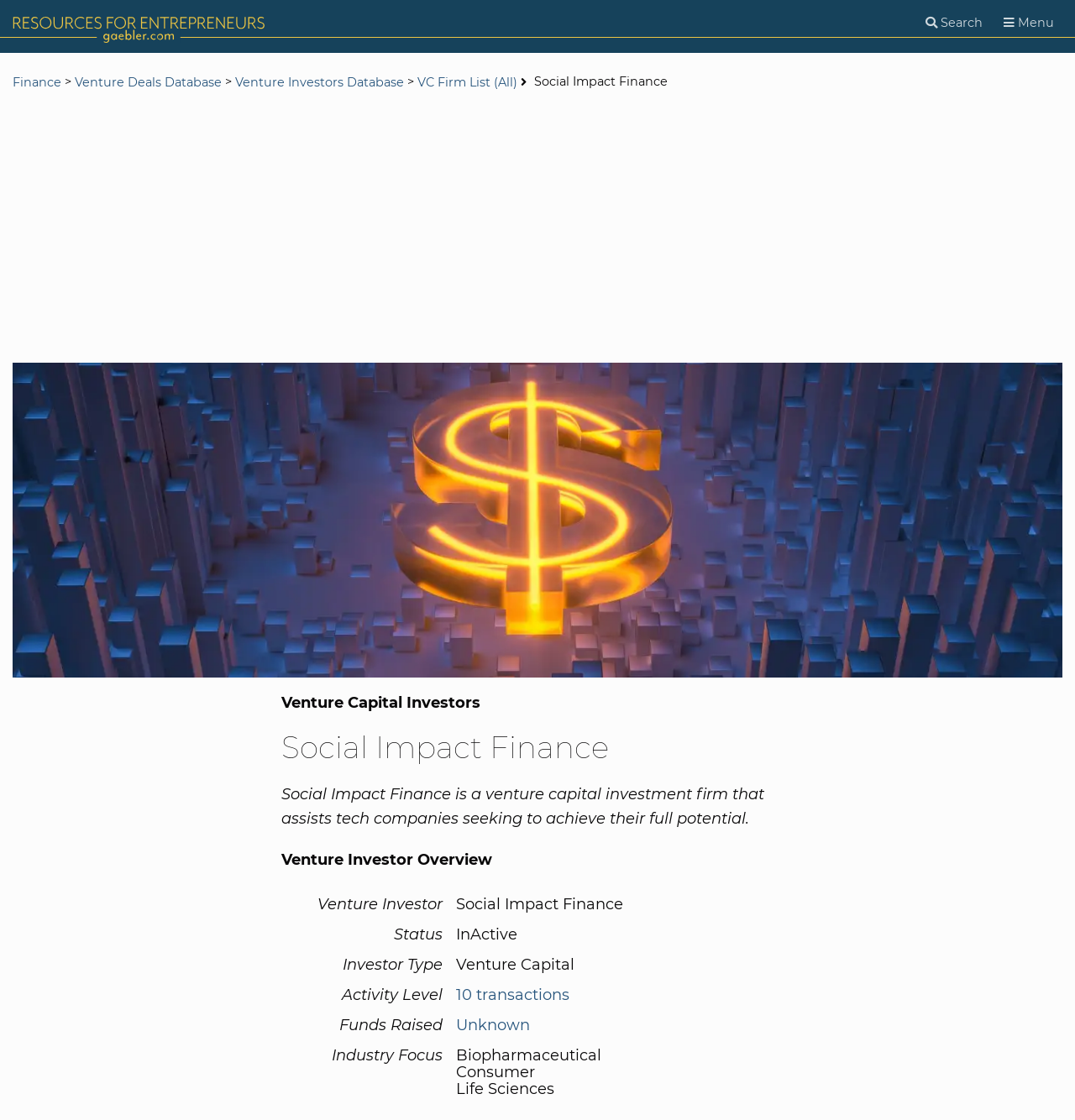Specify the bounding box coordinates of the region I need to click to perform the following instruction: "View 10 transactions". The coordinates must be four float numbers in the range of 0 to 1, i.e., [left, top, right, bottom].

[0.424, 0.88, 0.53, 0.895]